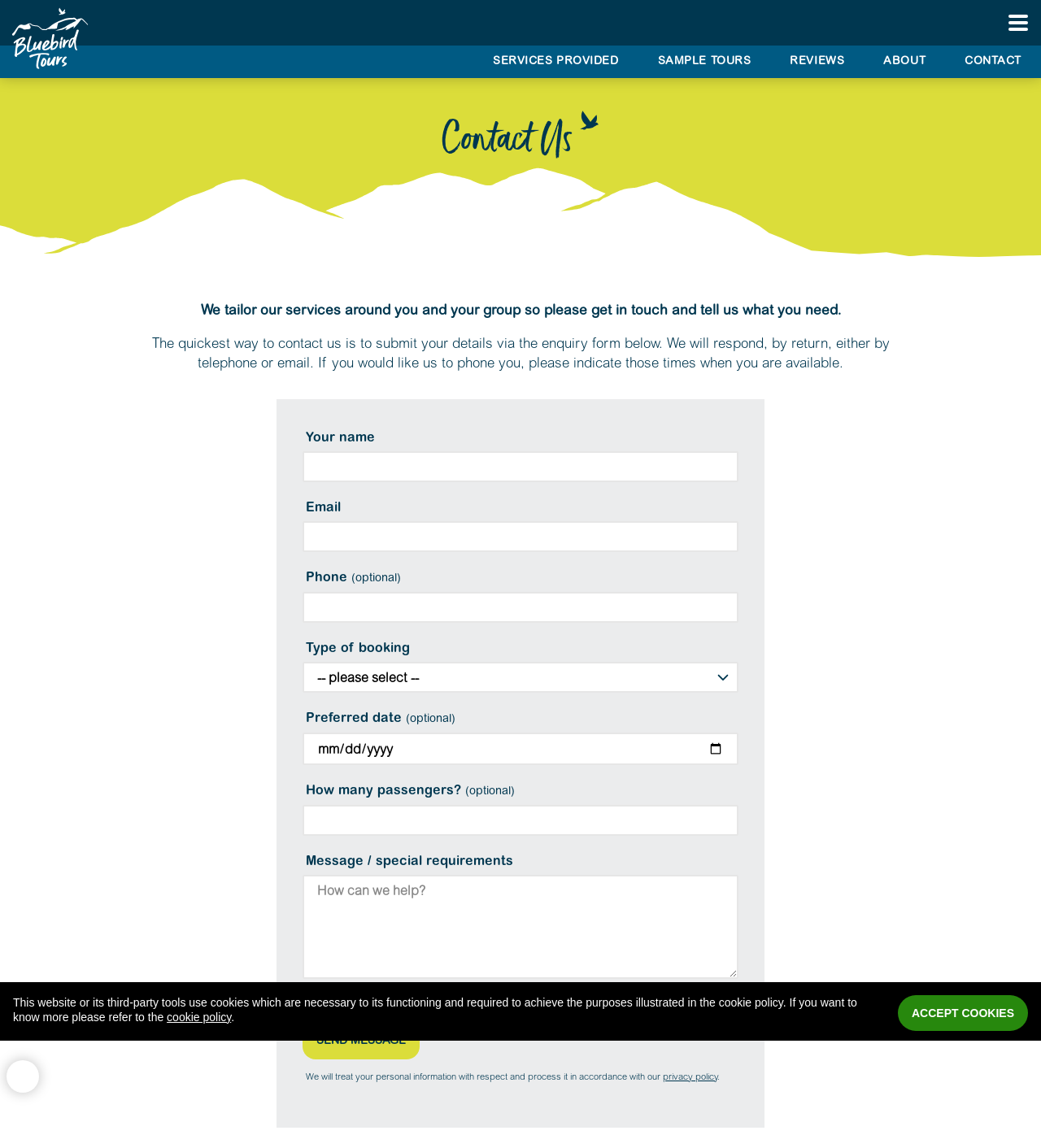Find the bounding box coordinates of the element's region that should be clicked in order to follow the given instruction: "Select a type of booking from the dropdown menu". The coordinates should consist of four float numbers between 0 and 1, i.e., [left, top, right, bottom].

[0.291, 0.576, 0.709, 0.603]